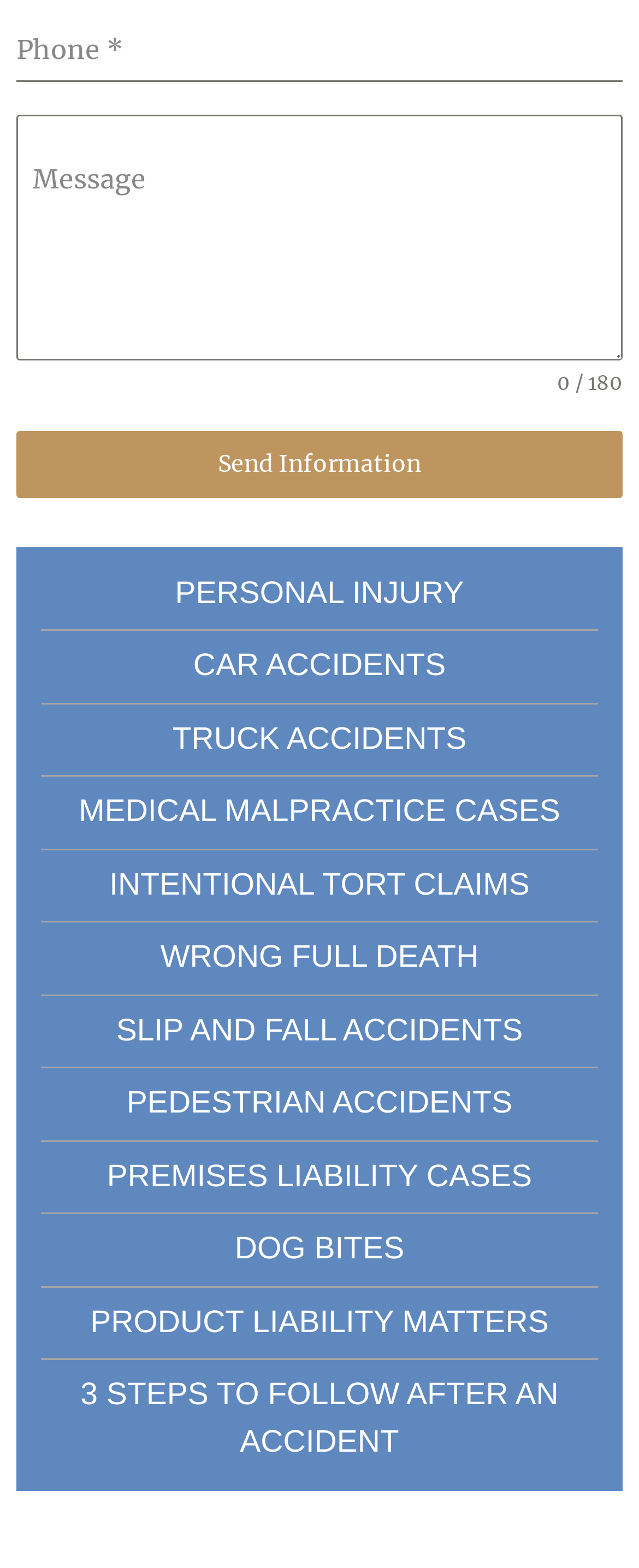Using the given description, provide the bounding box coordinates formatted as (top-left x, top-left y, bottom-right x, bottom-right y), with all values being floating point numbers between 0 and 1. Description: PREMISES LIABILITY CASES

[0.064, 0.736, 0.936, 0.766]